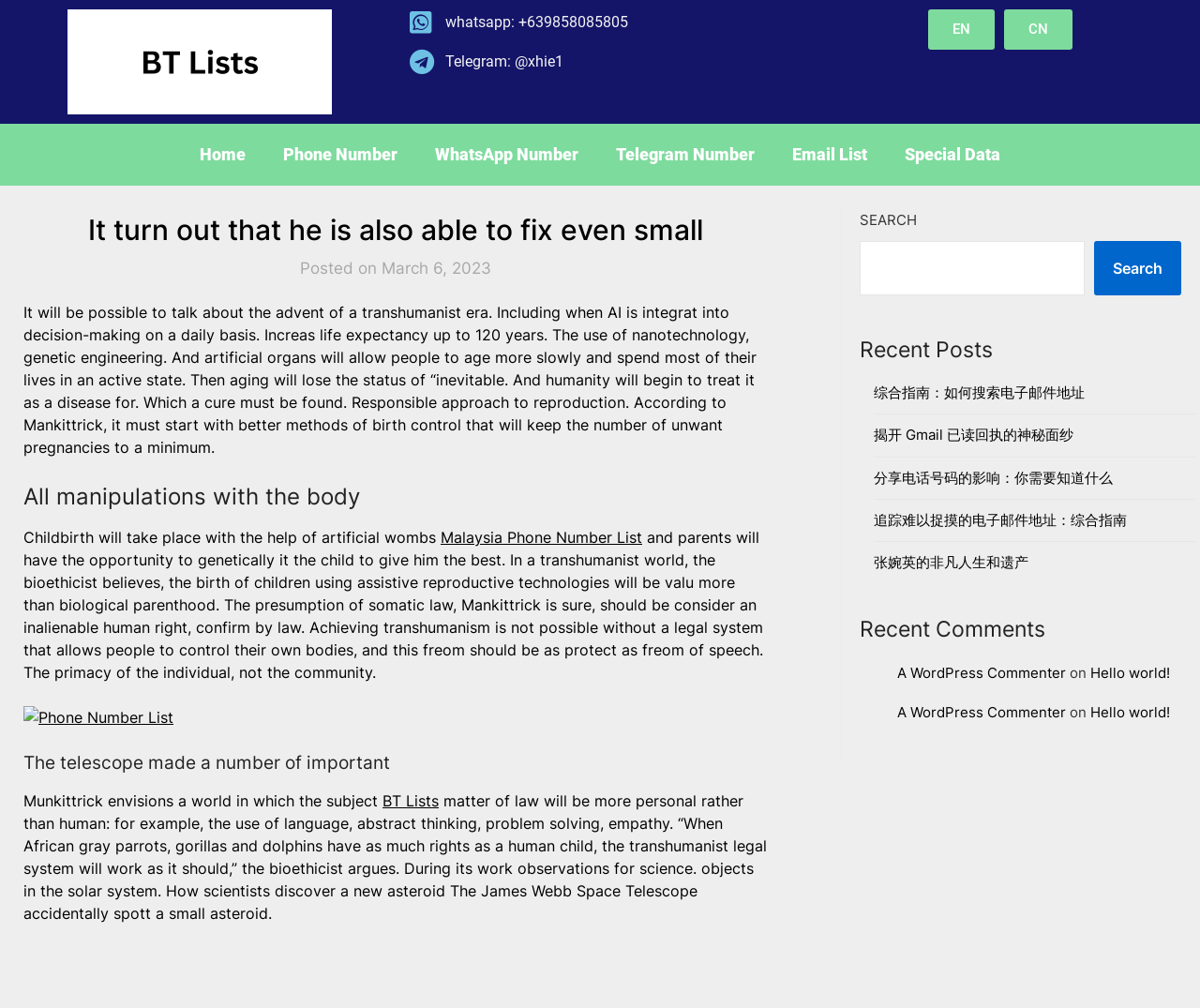Find and provide the bounding box coordinates for the UI element described here: "Drainage". The coordinates should be given as four float numbers between 0 and 1: [left, top, right, bottom].

None